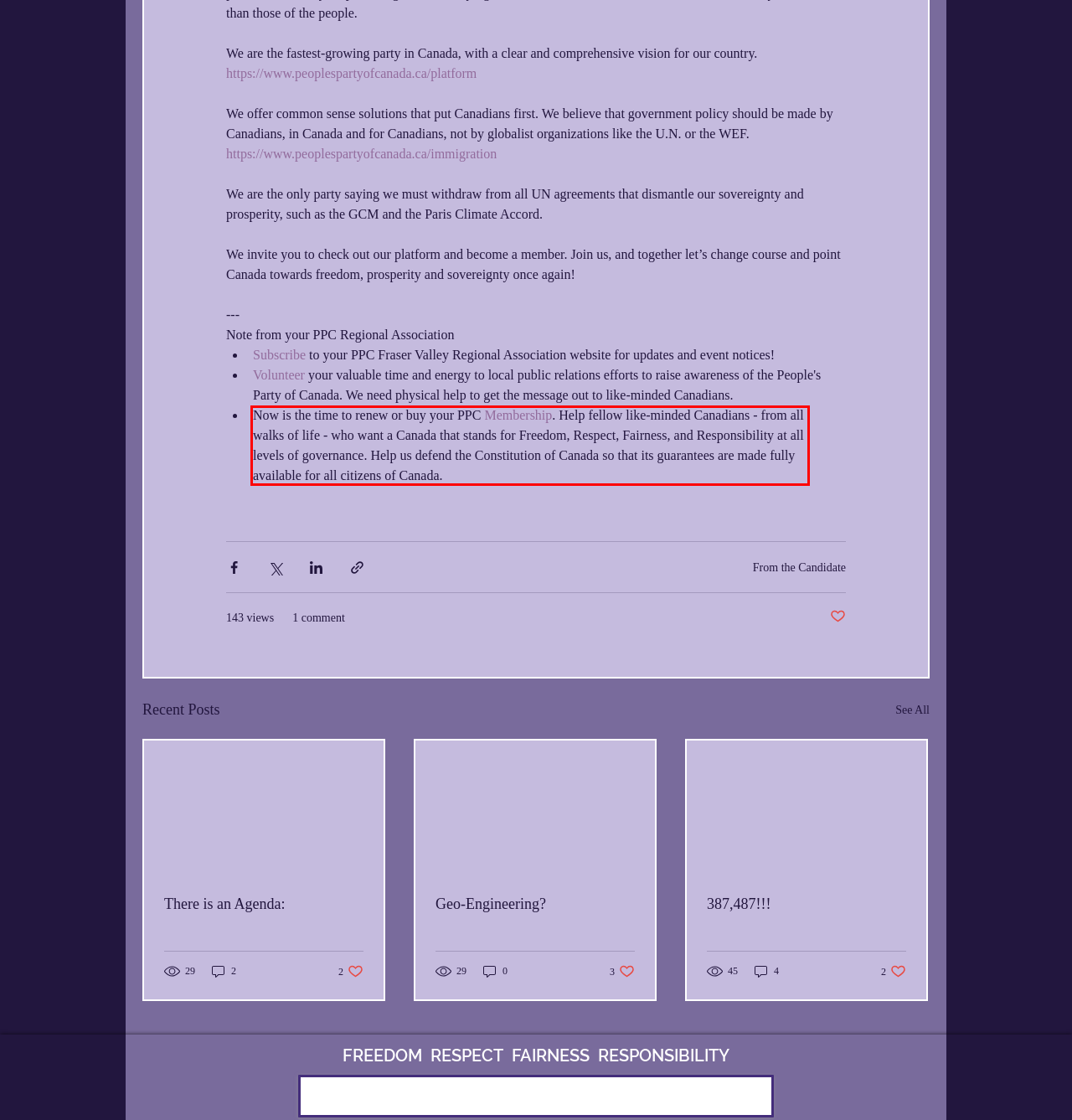Examine the screenshot of the webpage, locate the red bounding box, and perform OCR to extract the text contained within it.

Now is the time to renew or buy your PPC Membership. Help fellow like-minded Canadians - from all walks of life - who want a Canada that stands for Freedom, Respect, Fairness, and Responsibility at all levels of governance. Help us defend the Constitution of Canada so that its guarantees are made fully available for all citizens of Canada.